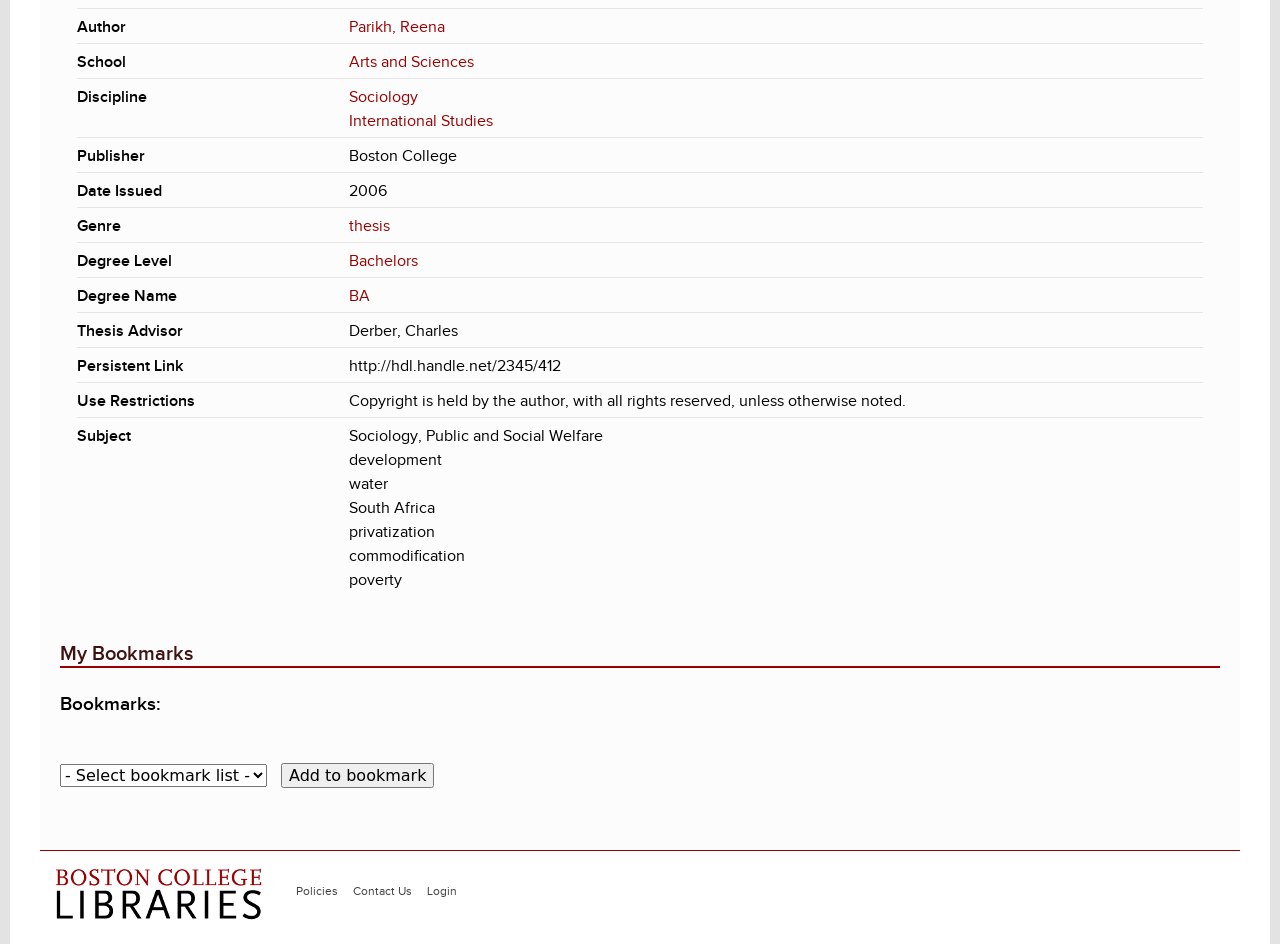Provide a brief response using a word or short phrase to this question:
What is the degree level of the thesis?

Bachelors